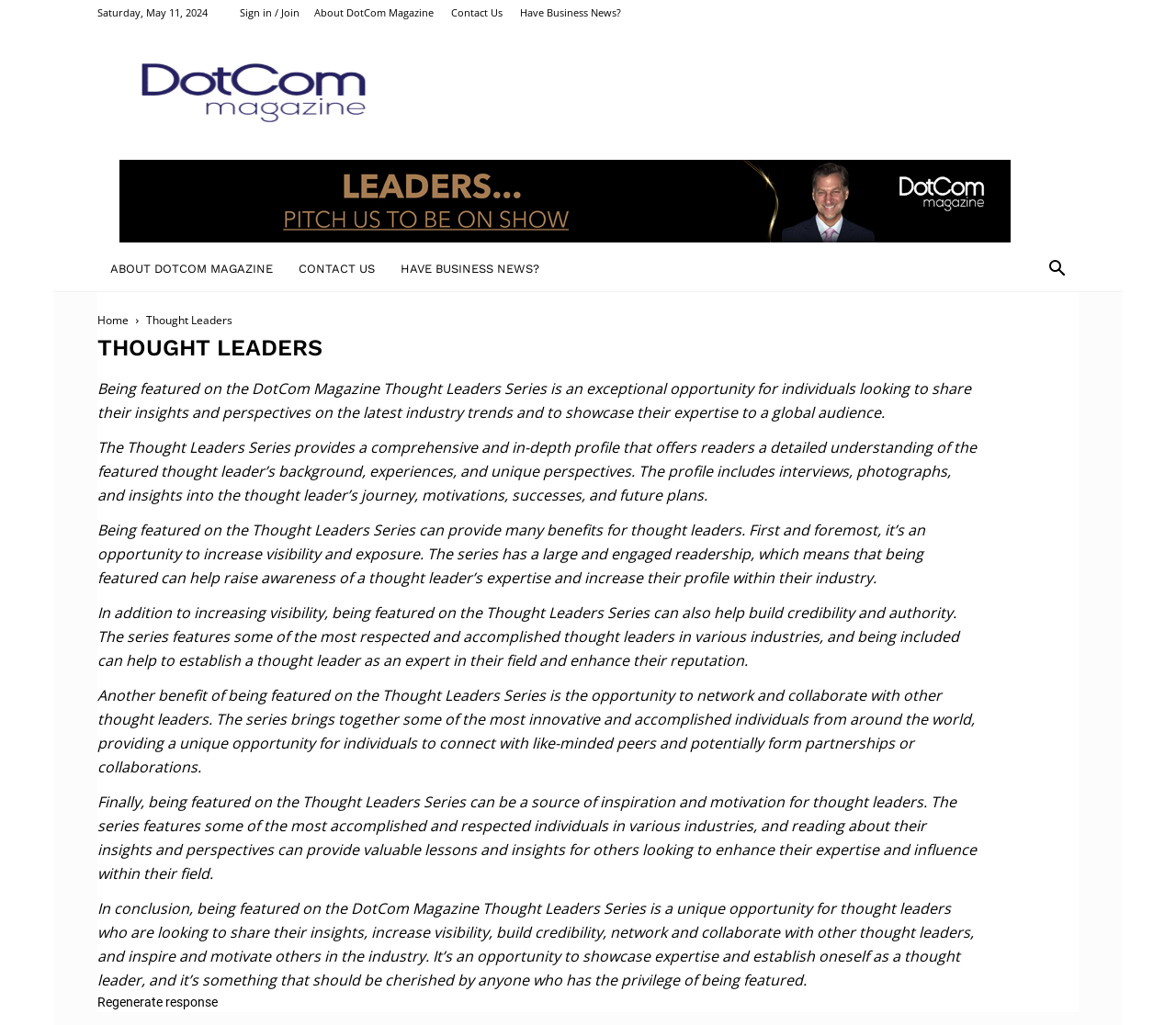Determine the bounding box coordinates of the clickable region to follow the instruction: "Contact us".

None